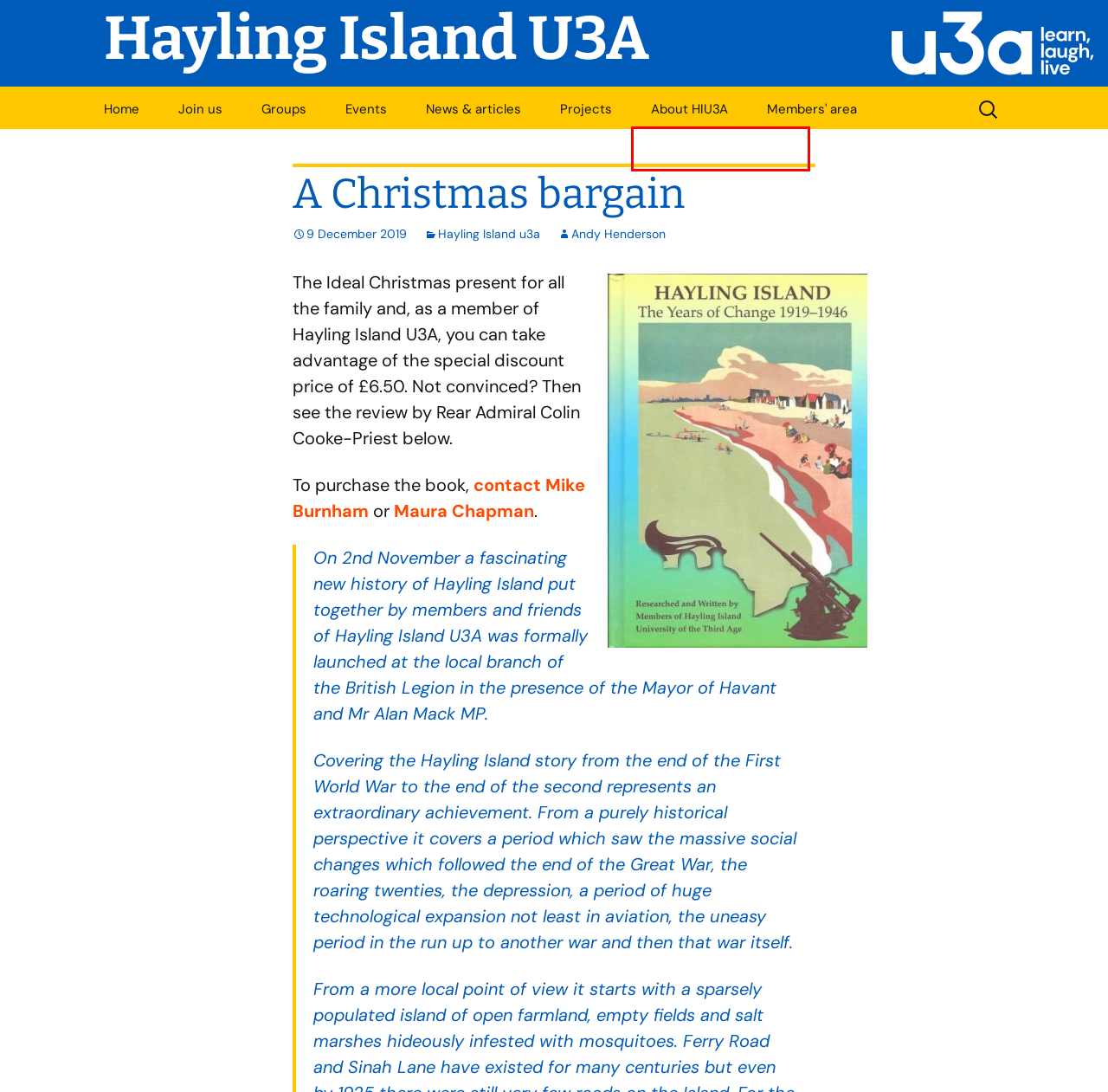You are presented with a screenshot of a webpage that includes a red bounding box around an element. Determine which webpage description best matches the page that results from clicking the element within the red bounding box. Here are the candidates:
A. Organisation | Hayling Island u3a
B. South Central Network | Hayling Island u3a
C. Visits | Hayling Island u3a
D. Start a new group | Hayling Island u3a
E. Groups by activity | Hayling Island u3a
F. Contact us | Hayling Island u3a
G. All groups | Hayling Island u3a
H. Join us | Hayling Island u3a

F